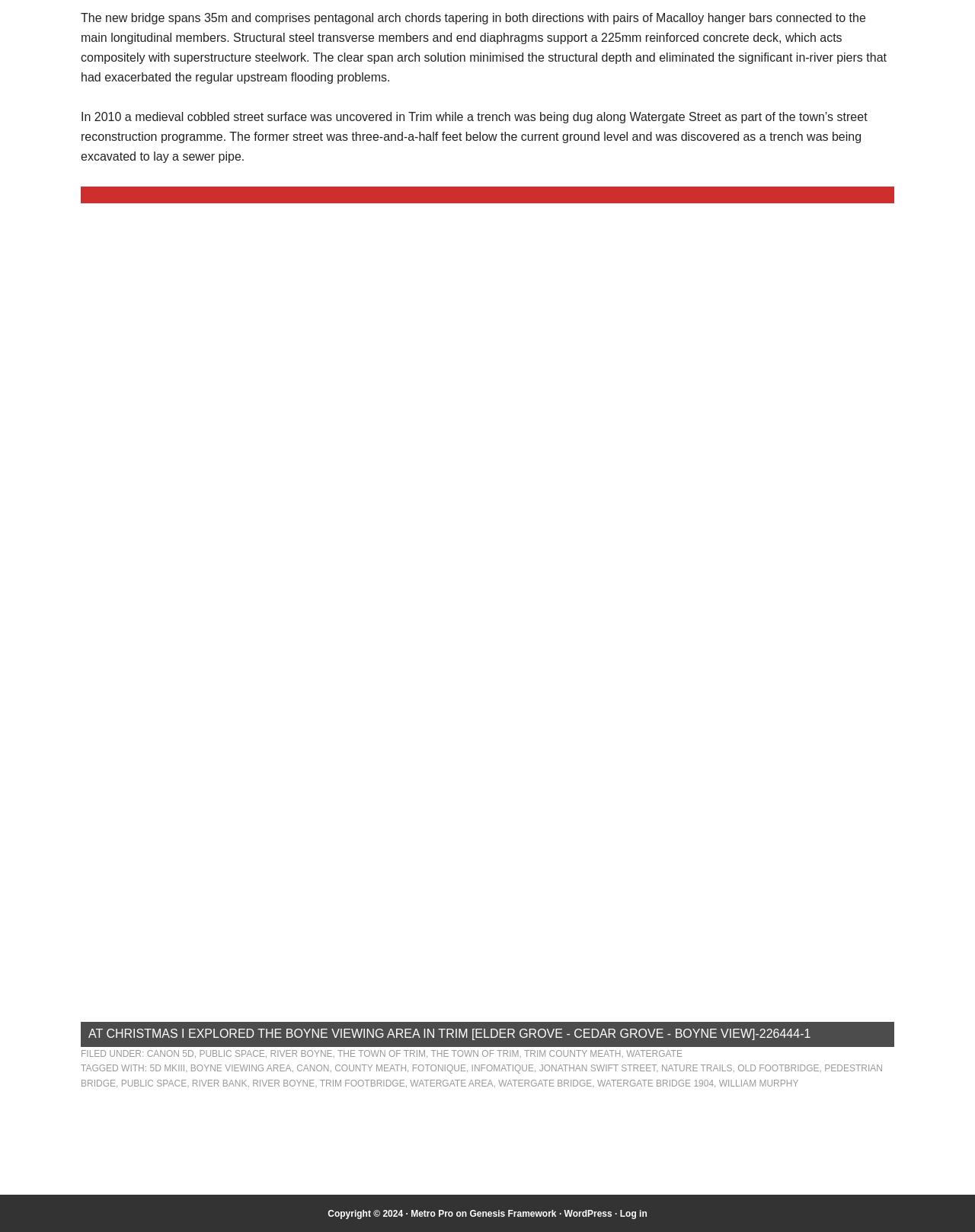Using the information shown in the image, answer the question with as much detail as possible: What is the material of the bridge's deck?

From the text description, it is mentioned that 'Structural steel transverse members and end diaphragms support a 225mm reinforced concrete deck, which acts compositely with superstructure steelwork.' This indicates that the deck of the bridge is made of reinforced concrete.